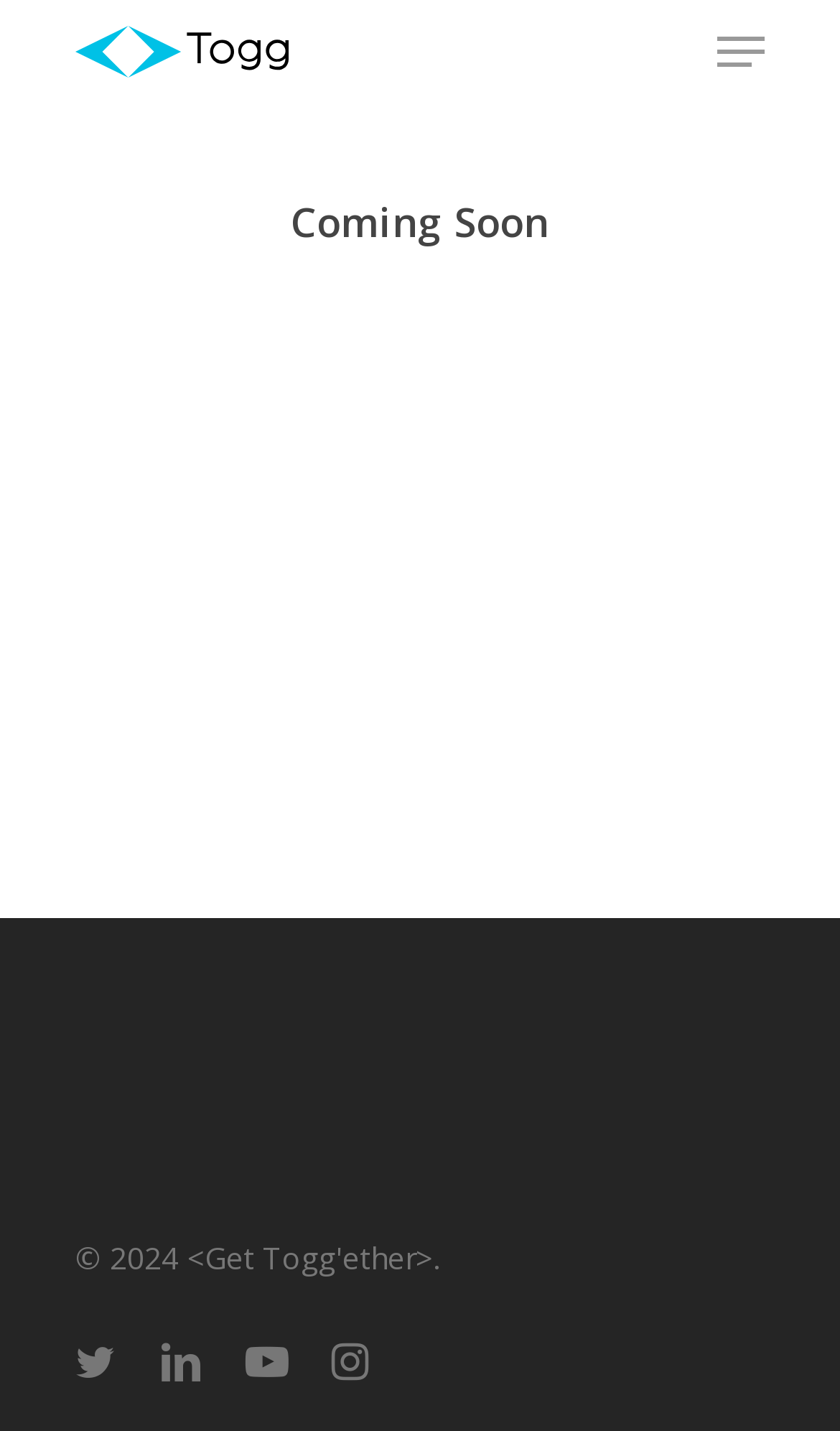What is the text on the link above the main heading?
Use the screenshot to answer the question with a single word or phrase.

<Get Togg'ether>